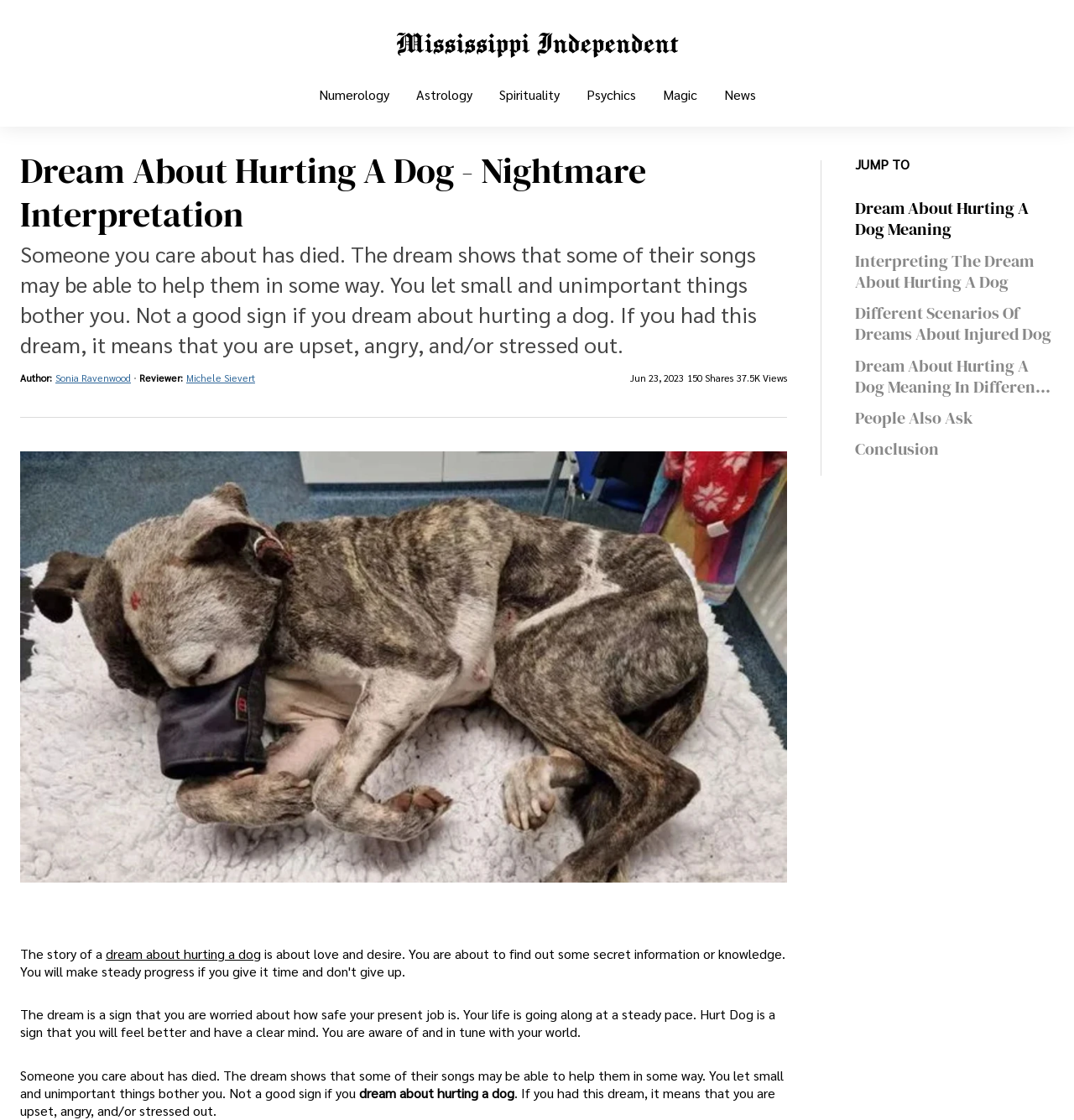Show me the bounding box coordinates of the clickable region to achieve the task as per the instruction: "Read the story of a dream about hurting a dog".

[0.019, 0.844, 0.098, 0.859]